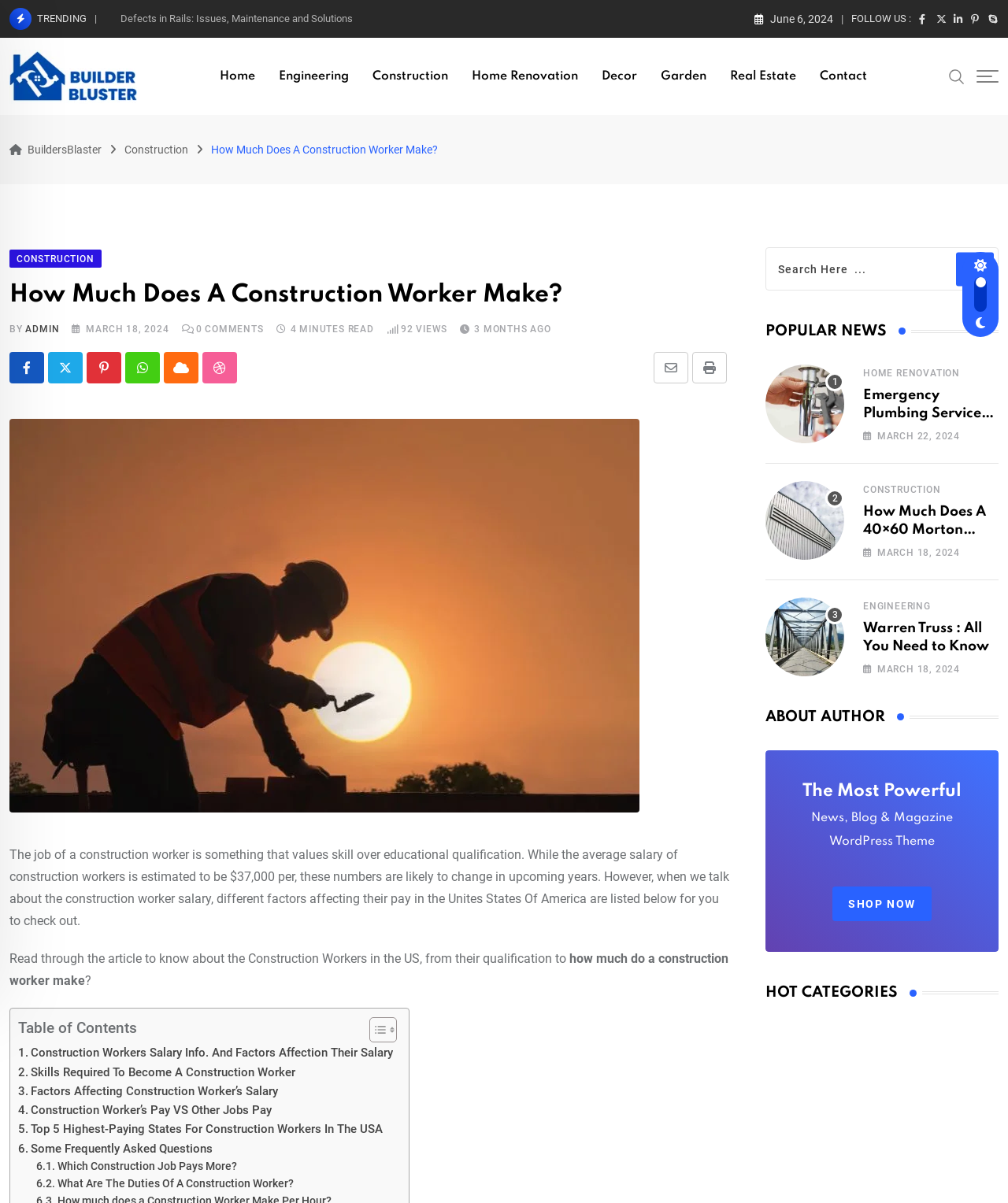Locate the bounding box coordinates of the area that needs to be clicked to fulfill the following instruction: "Toggle the table of contents". The coordinates should be in the format of four float numbers between 0 and 1, namely [left, top, right, bottom].

[0.355, 0.845, 0.39, 0.867]